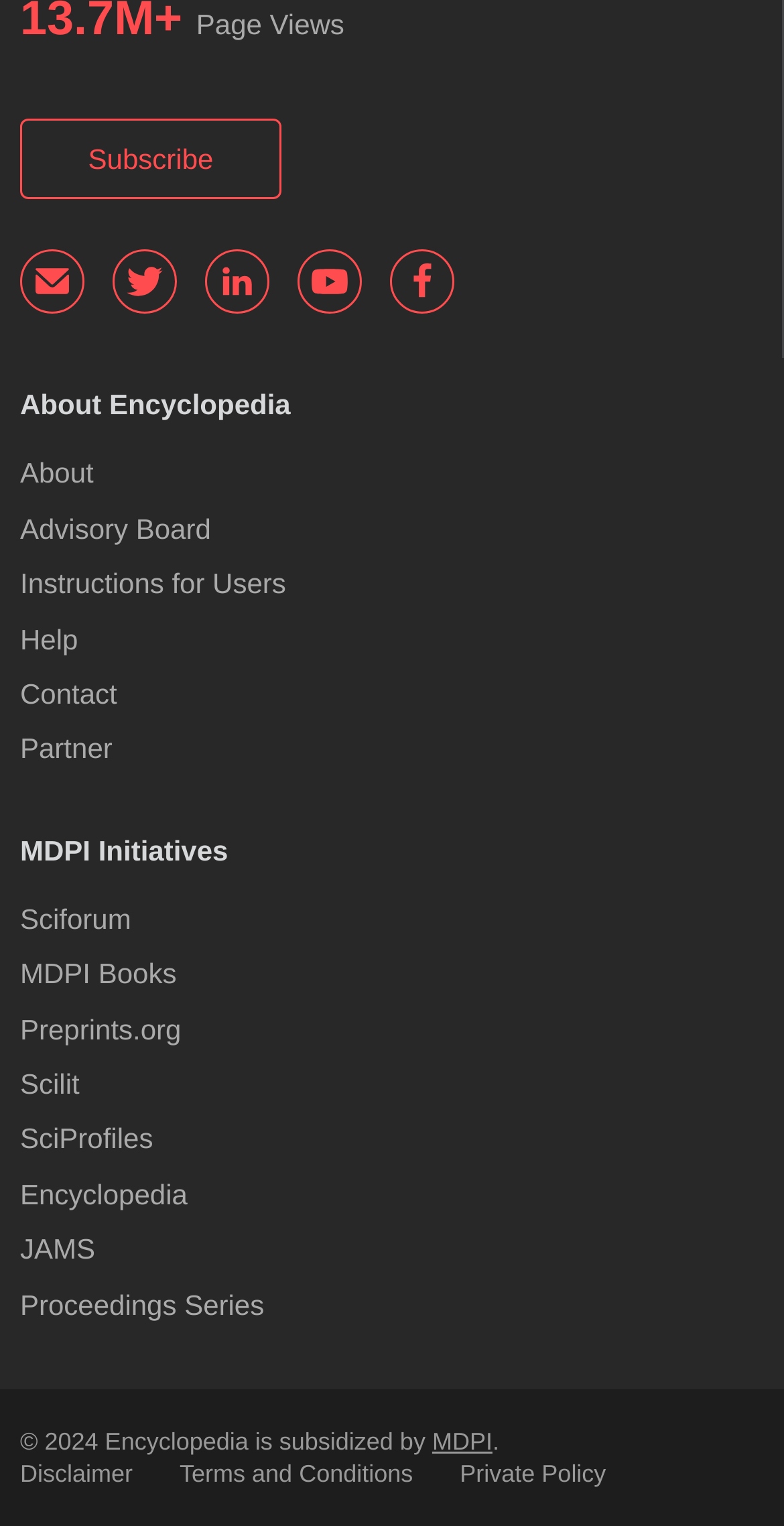Provide the bounding box coordinates of the section that needs to be clicked to accomplish the following instruction: "Visit the About page."

[0.026, 0.3, 0.119, 0.321]